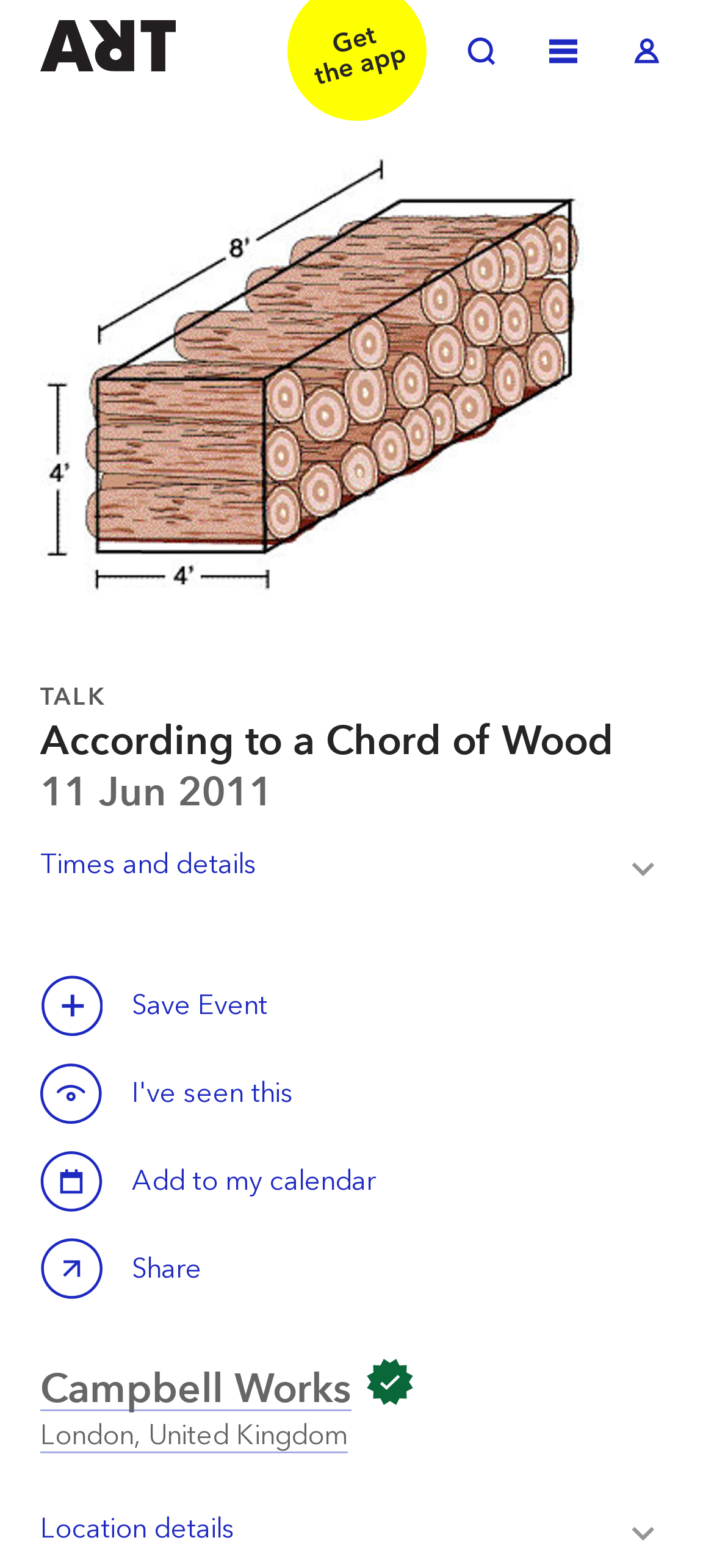What is the name of the venue?
Based on the image, provide your answer in one word or phrase.

Campbell Works